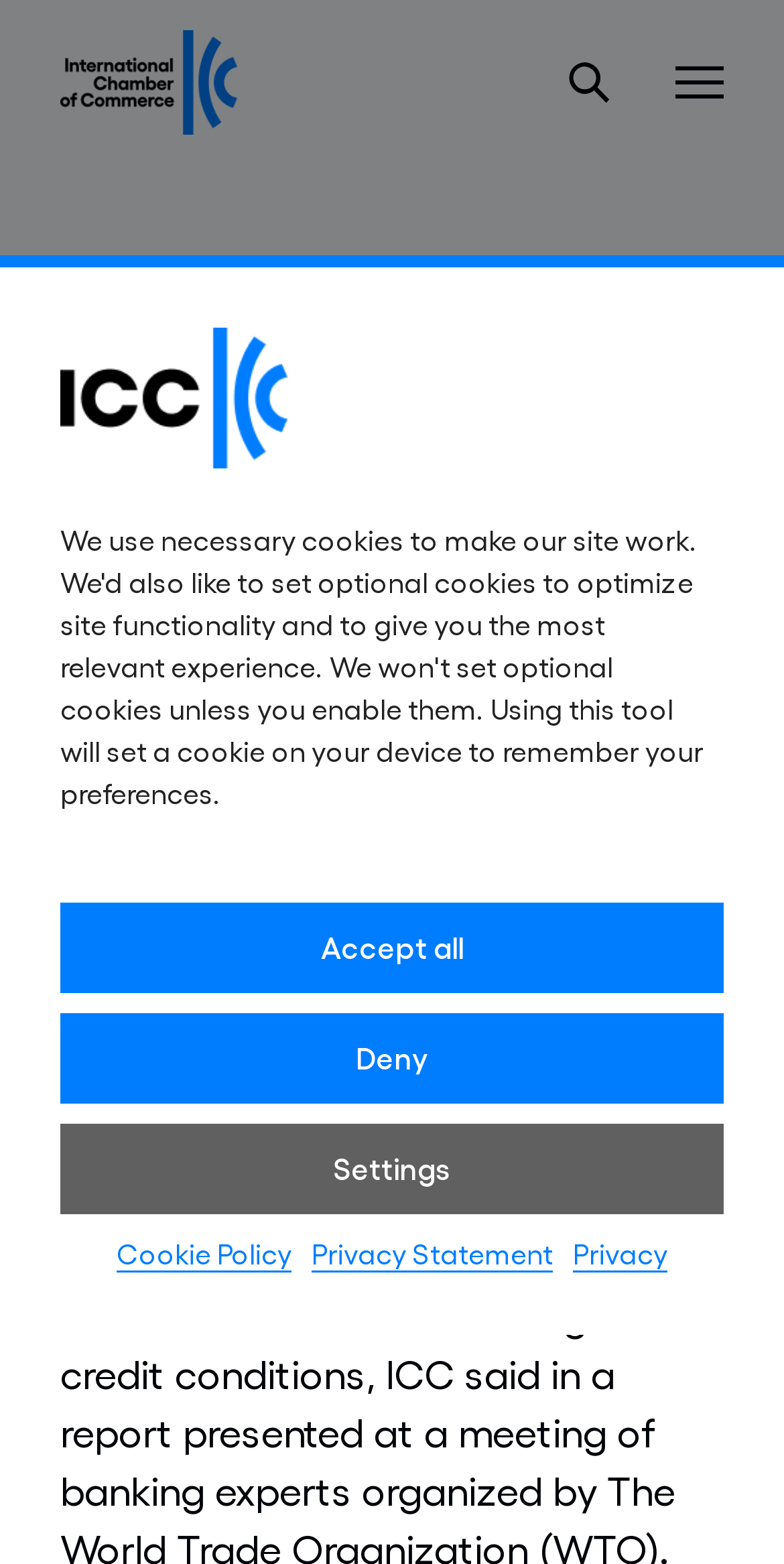Please specify the bounding box coordinates for the clickable region that will help you carry out the instruction: "View the date of the article".

[0.077, 0.433, 0.326, 0.455]